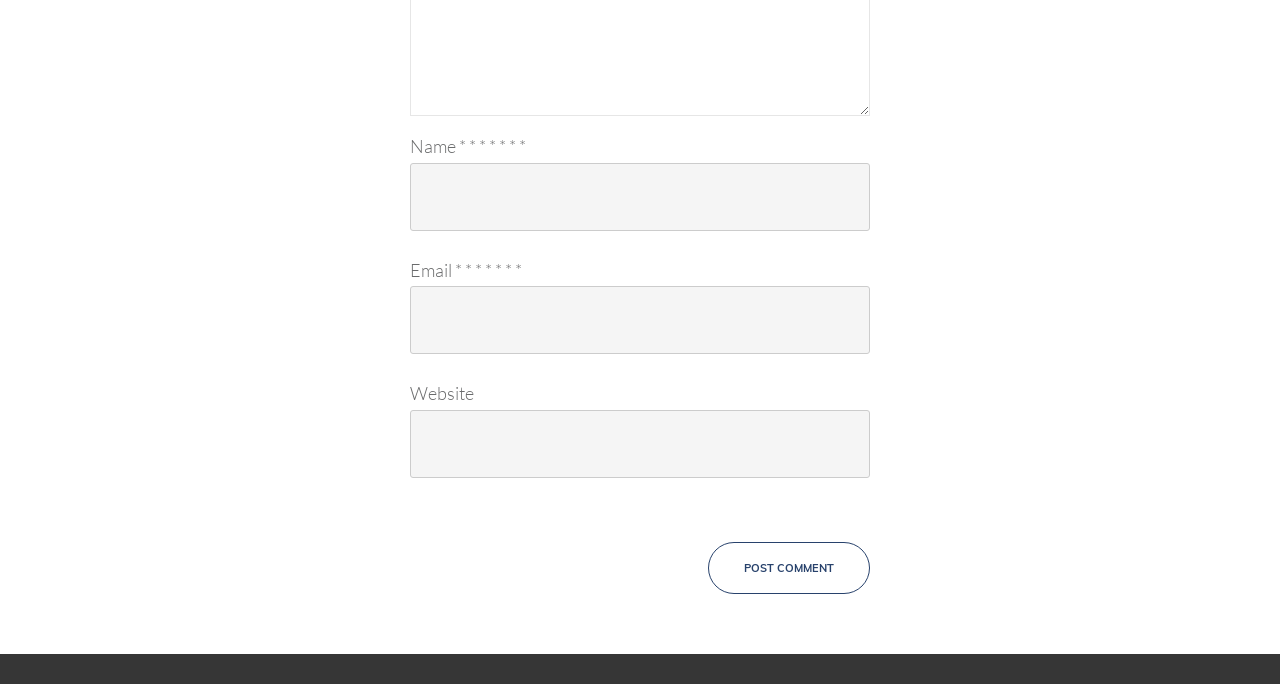What is the purpose of the textbox with asterisk?
Using the image as a reference, answer the question with a short word or phrase.

Input name